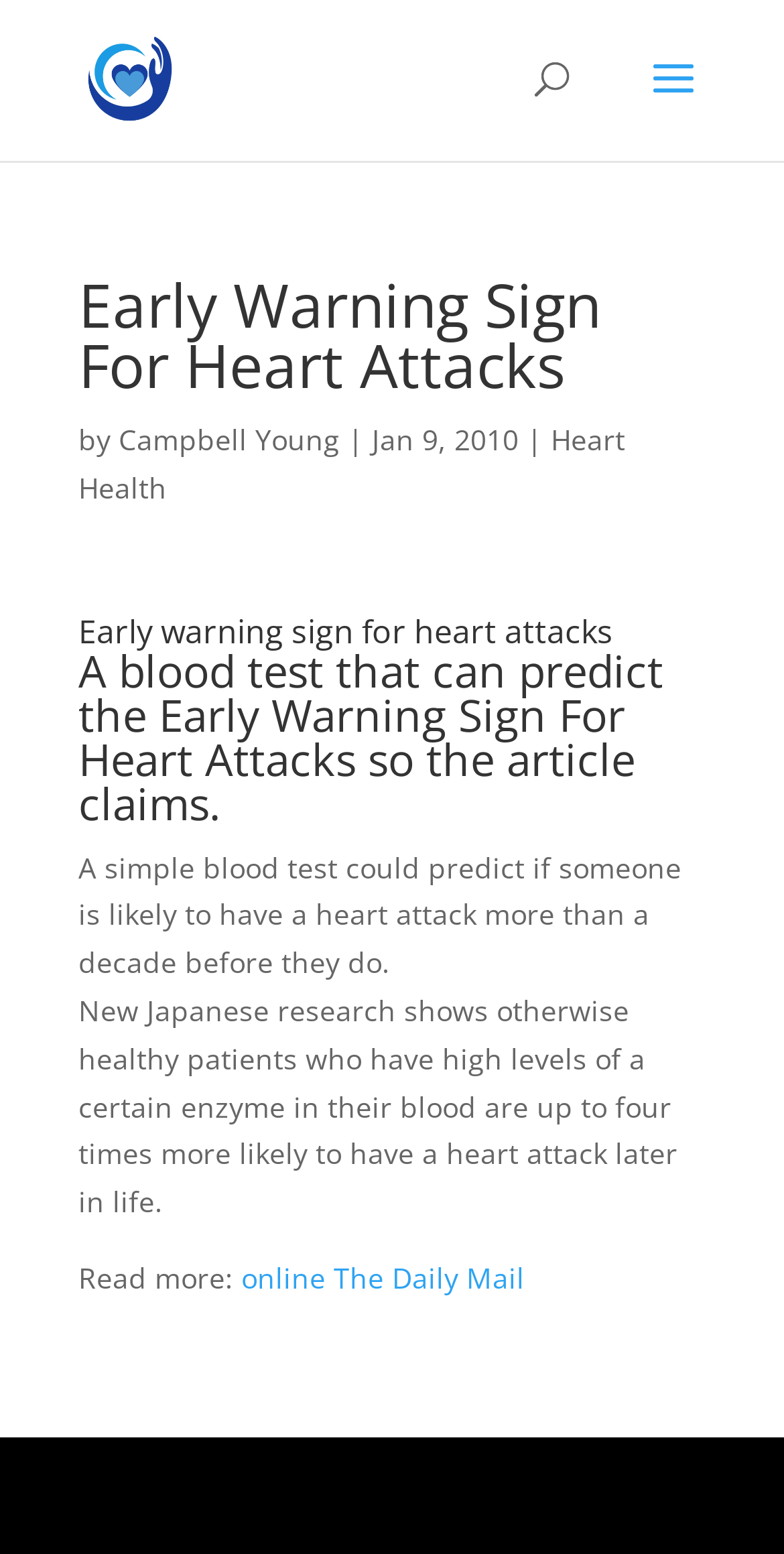Use the details in the image to answer the question thoroughly: 
Who is the author of the article?

The author of the article can be found by looking at the byline of the article, which is located below the title of the article. The byline says 'by Campbell Young', indicating that Campbell Young is the author of the article.